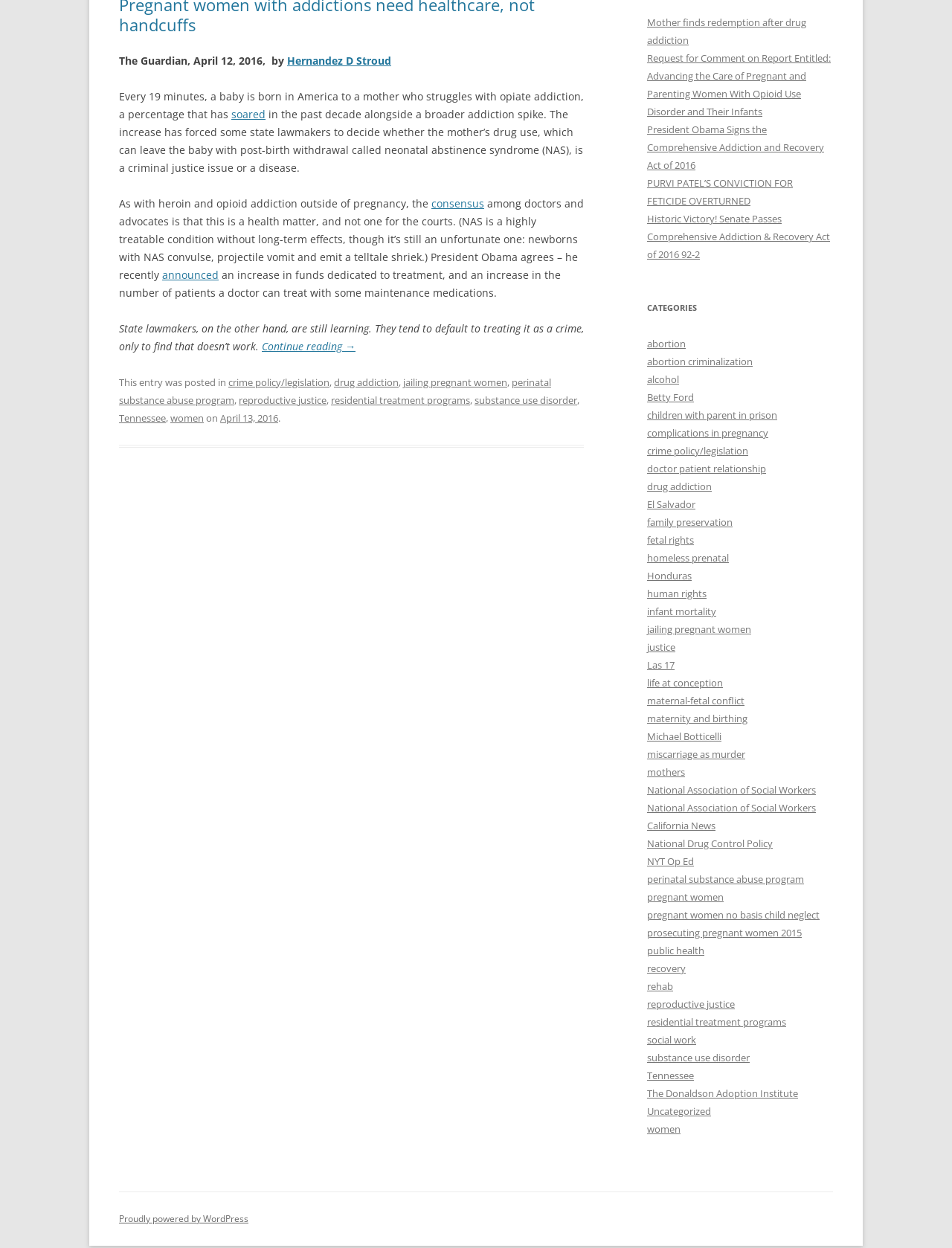Locate and provide the bounding box coordinates for the HTML element that matches this description: "soared".

[0.243, 0.086, 0.279, 0.097]